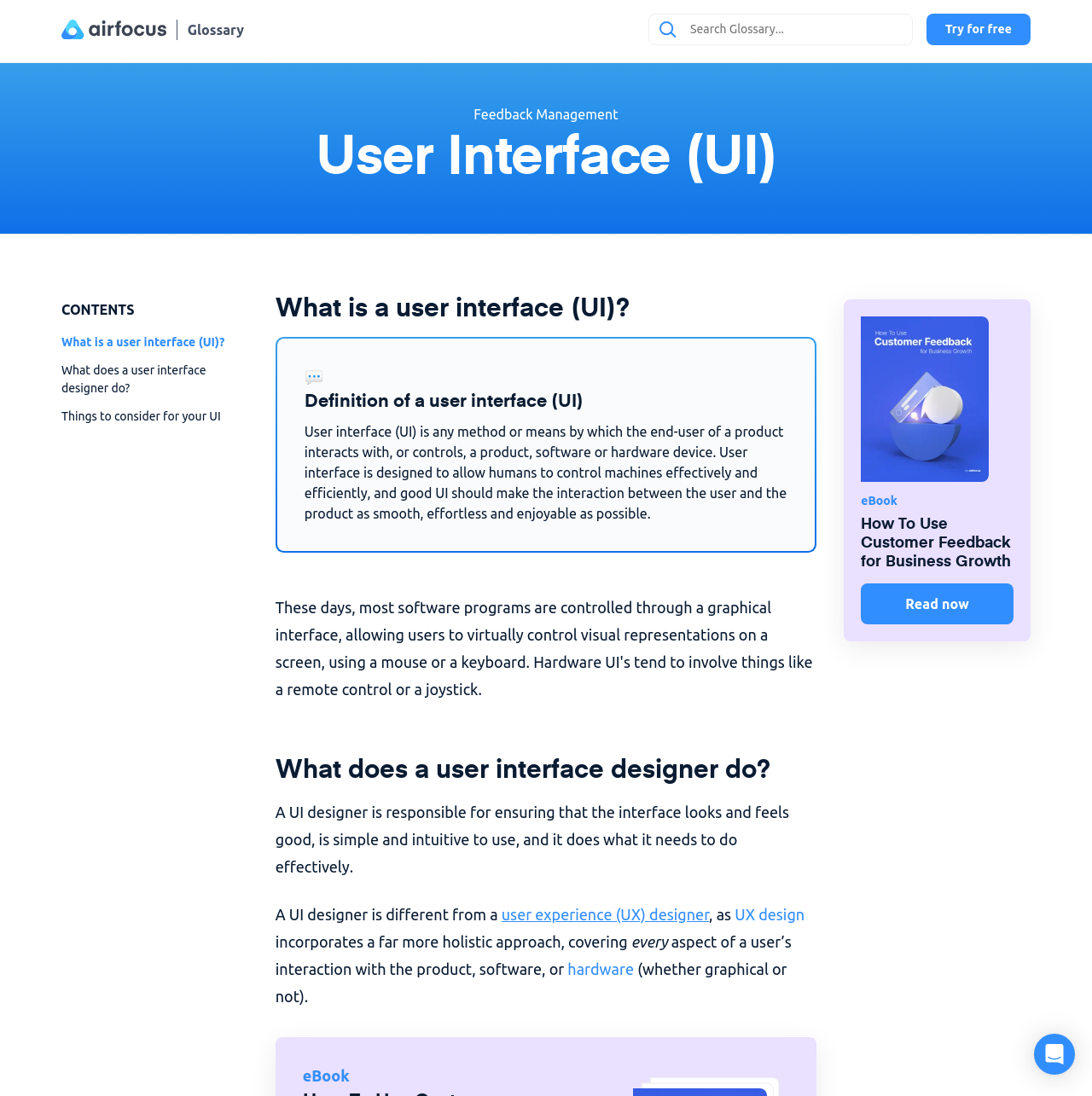What is the purpose of a user interface?
Please provide a single word or phrase as your answer based on the image.

To control machines effectively and efficiently